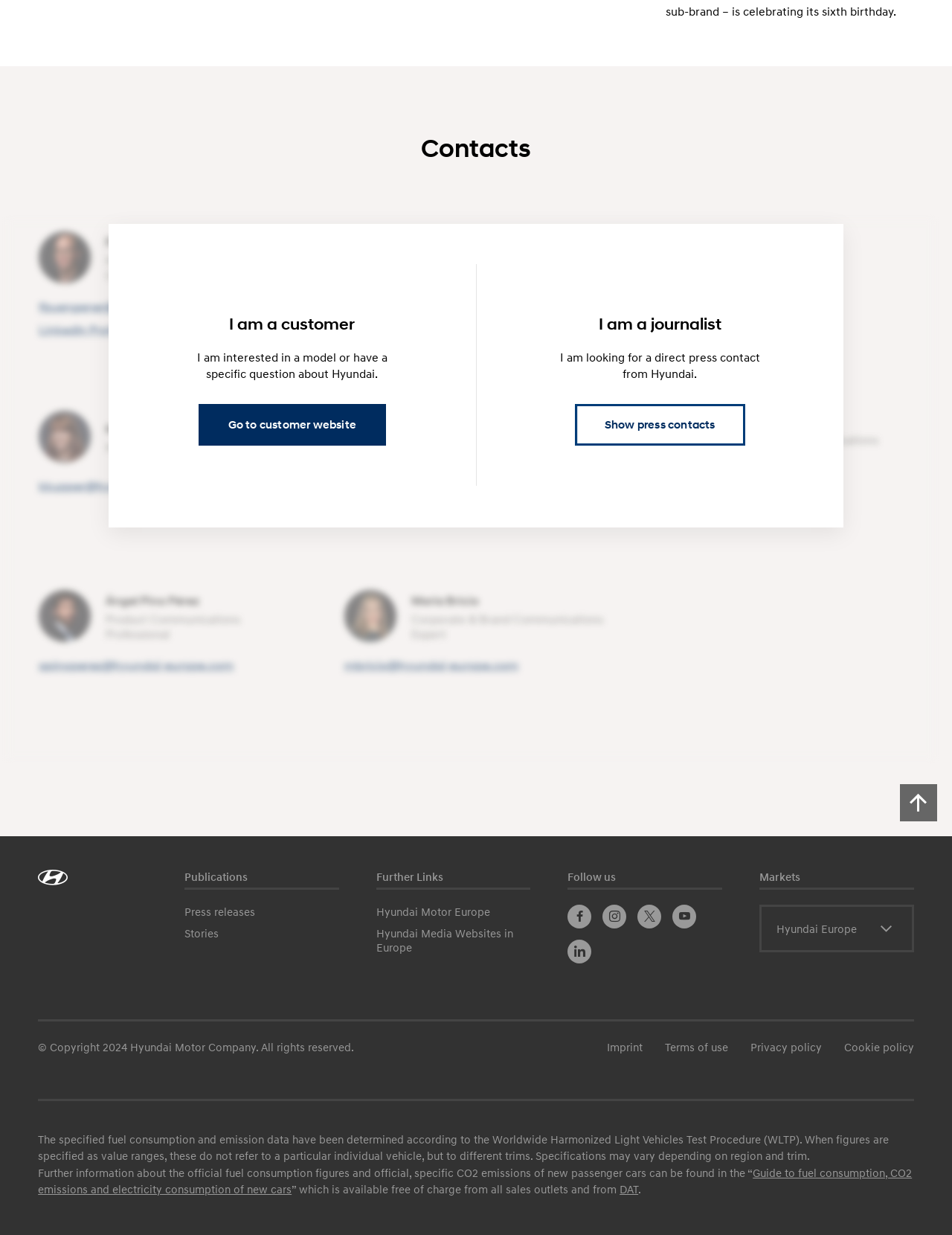Please find the bounding box coordinates of the element's region to be clicked to carry out this instruction: "Show press contacts".

[0.604, 0.327, 0.783, 0.361]